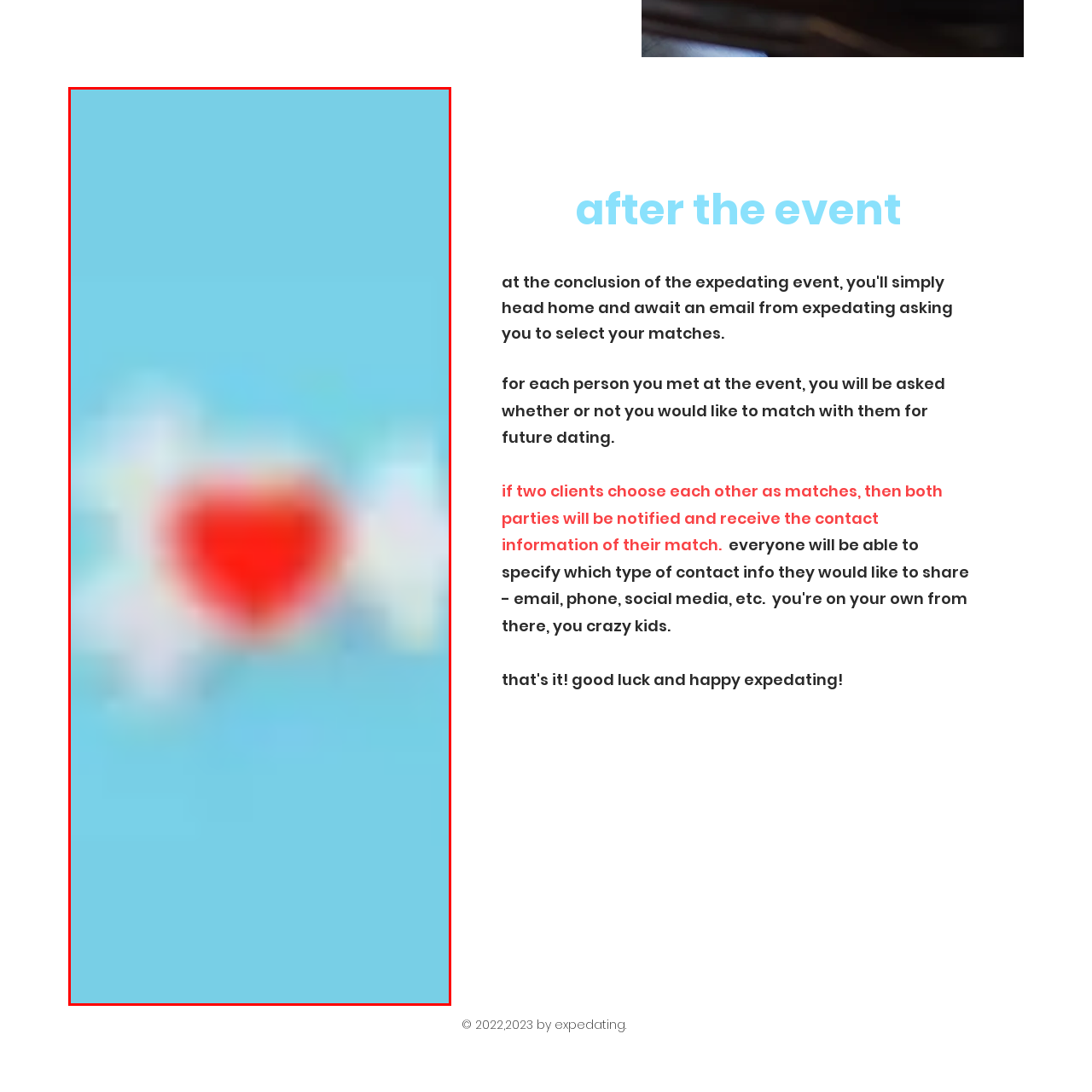Direct your attention to the image within the red bounding box and respond with a detailed answer to the following question, using the image as your reference: What is the purpose of the candy design?

The charming design of the candy, with its bright red heart and fluffy ends, symbolizes love and connection, which complements the theme of fostering relationships at events, such as matching individuals for potential dating after meeting at social gatherings.